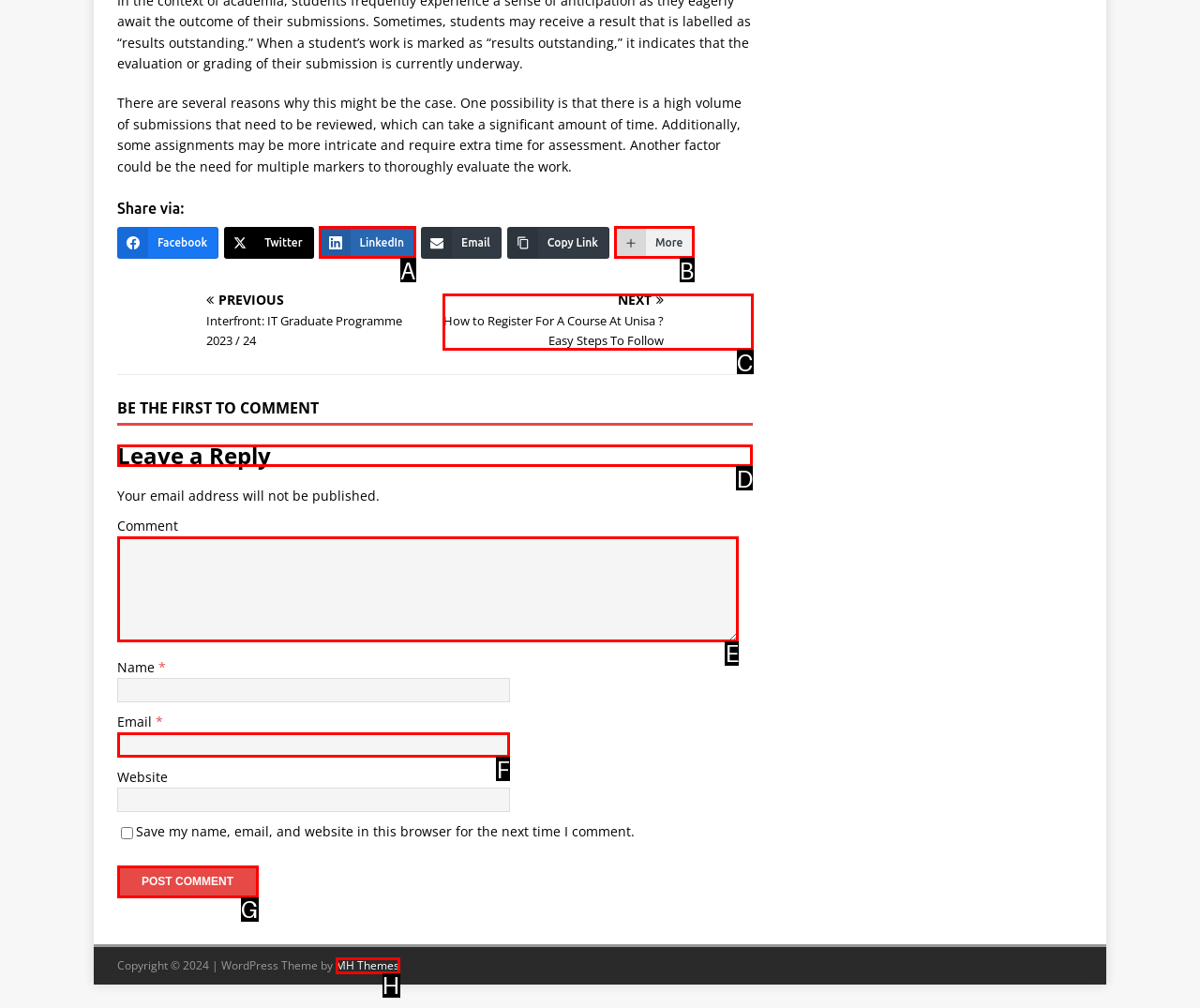To perform the task "Leave a comment", which UI element's letter should you select? Provide the letter directly.

D